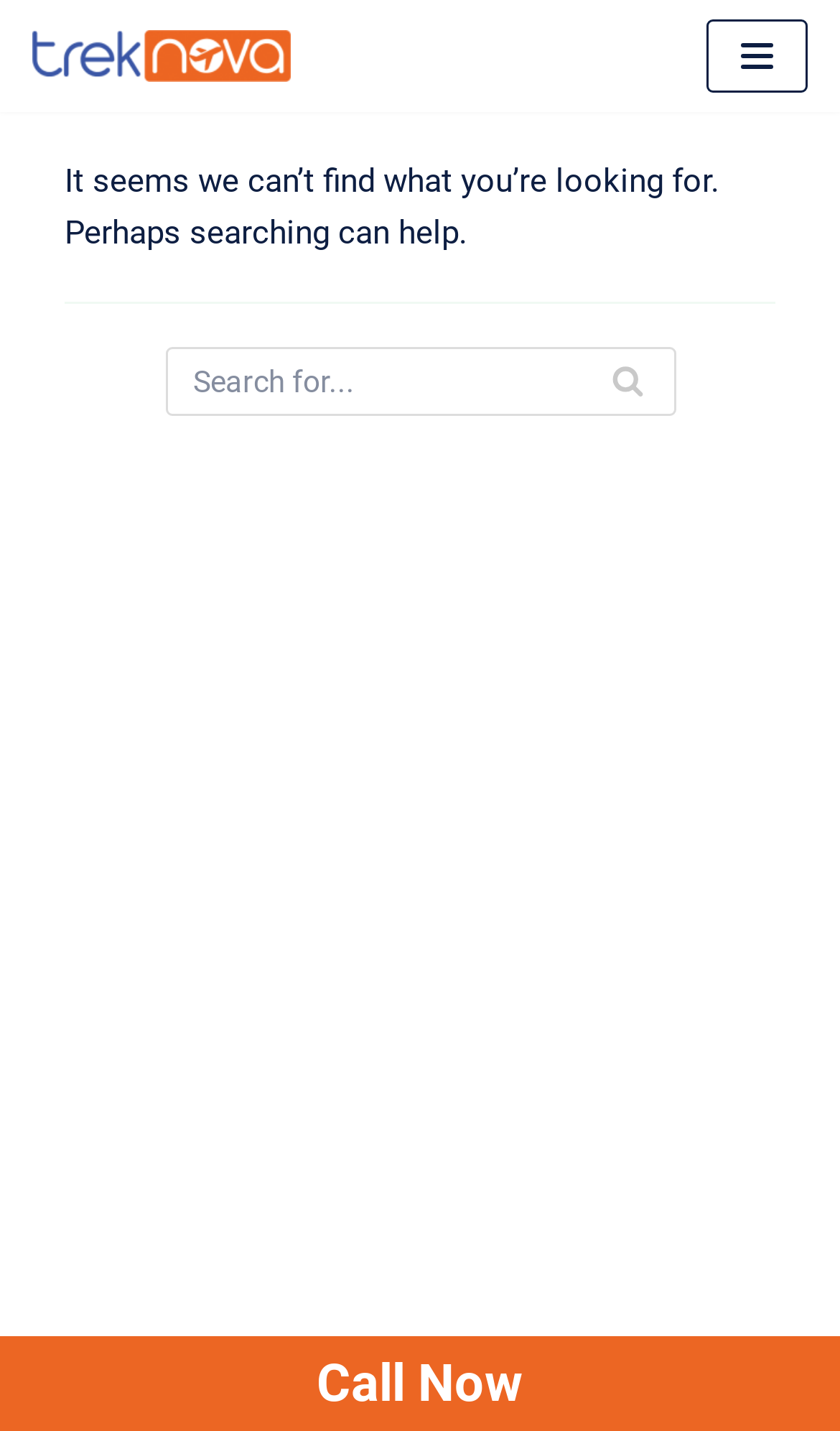What is the logo of TrekNova?
From the details in the image, answer the question comprehensively.

The logo of TrekNova is located at the top left corner of the webpage, inside a link element with the text 'TrekNova Travel Advice'. The logo is an image with the ID 'treknova-logo-minimized'.